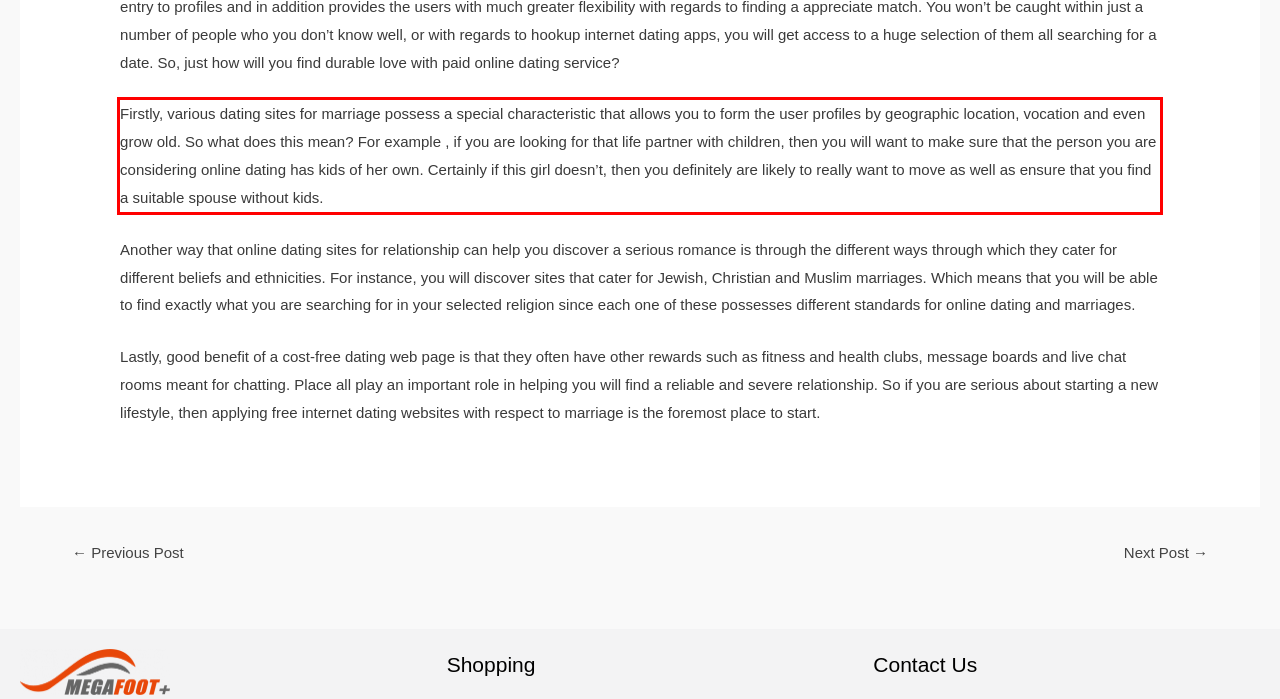Analyze the webpage screenshot and use OCR to recognize the text content in the red bounding box.

Firstly, various dating sites for marriage possess a special characteristic that allows you to form the user profiles by geographic location, vocation and even grow old. So what does this mean? For example , if you are looking for that life partner with children, then you will want to make sure that the person you are considering online dating has kids of her own. Certainly if this girl doesn’t, then you definitely are likely to really want to move as well as ensure that you find a suitable spouse without kids.